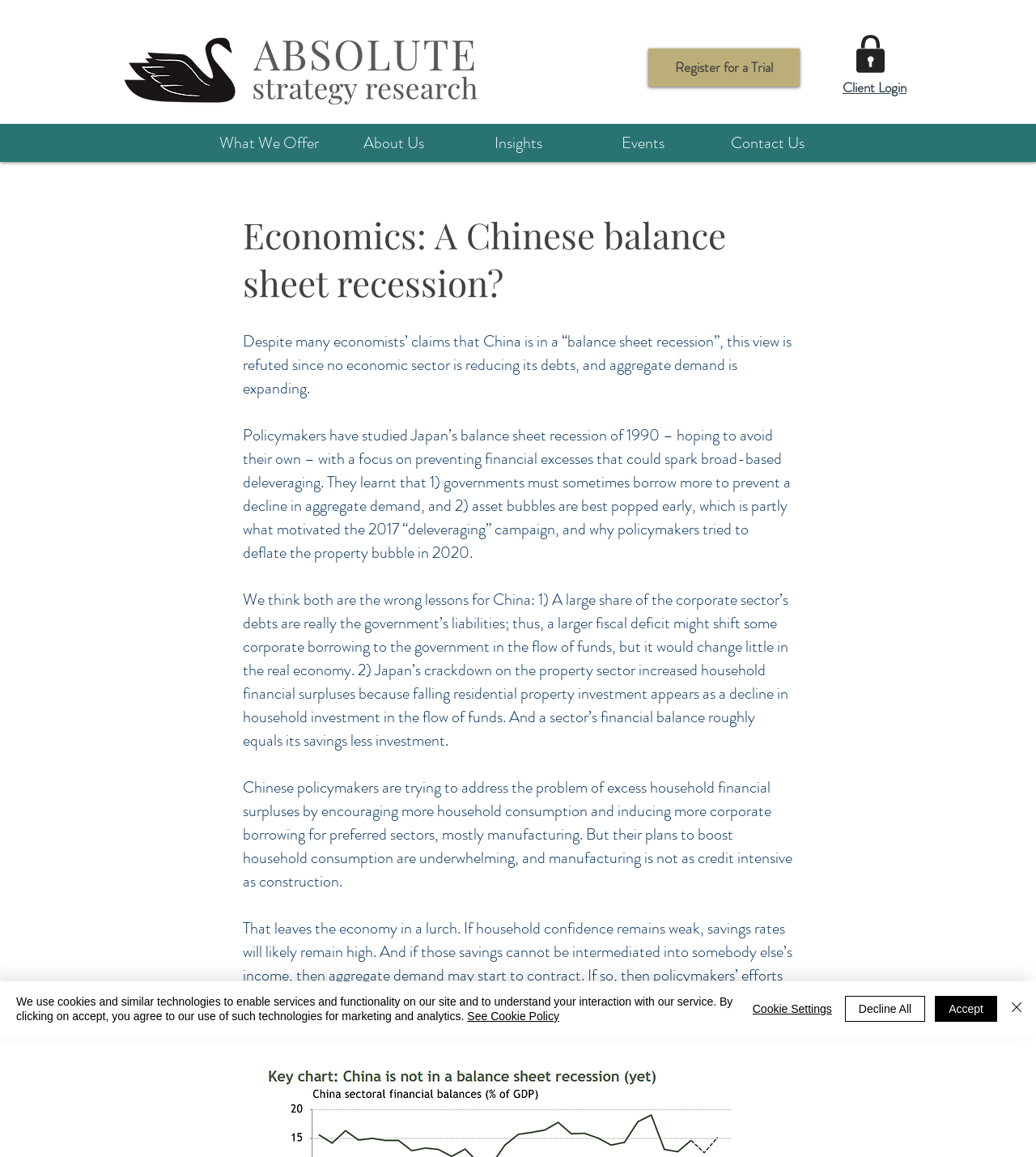Analyze the image and provide a detailed answer to the question: What is the purpose of the 'Register for a Trial' link?

The 'Register for a Trial' link is located at the top right corner of the webpage, and it is likely used to allow users to sign up for a trial or demo of the website's services or features.